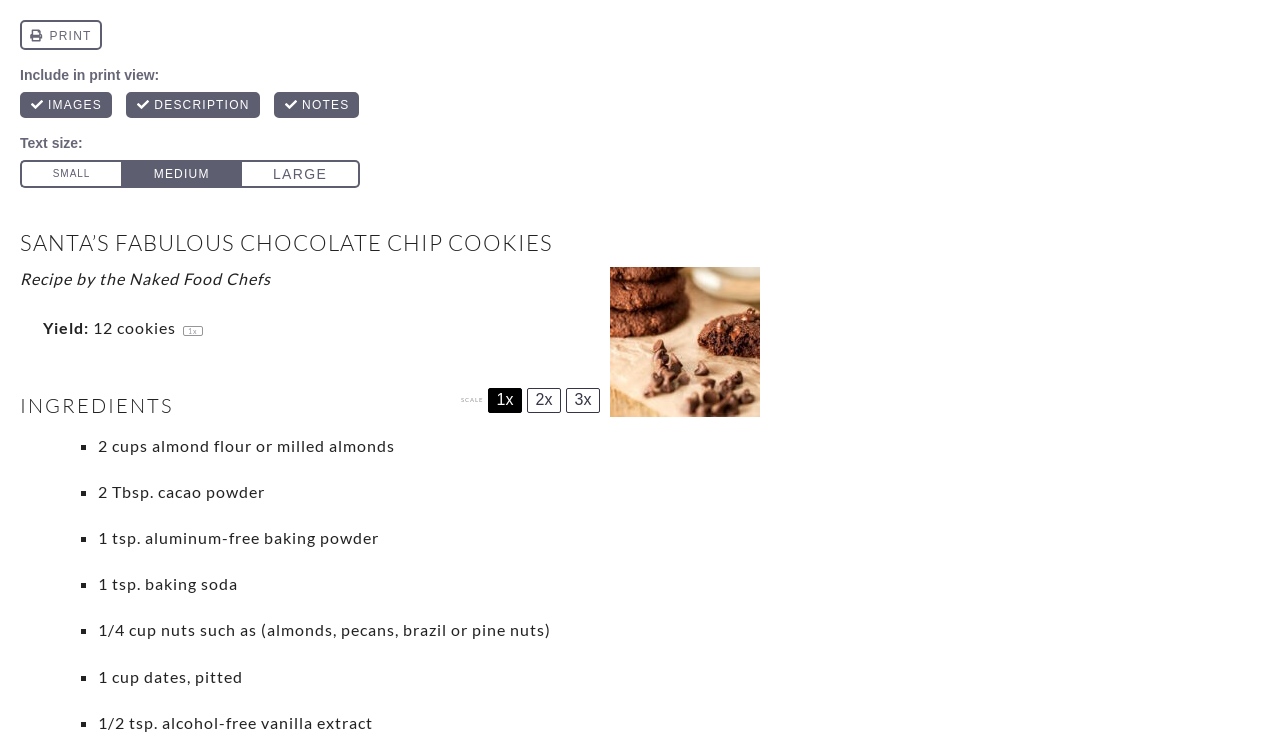Give a detailed explanation of the elements present on the webpage.

This webpage is about a holiday plant-based vegan recipe for Santa's Fabulous Chocolate Chip Cookies. At the top, there is a large heading that reads "SANTA'S FABULOUS CHOCOLATE CHIP COOKIES" in bold font. Below the heading, there is an image of the cookies, which takes up about half of the page's width. To the left of the image, there is a static text that reads "Recipe by the Naked Food Chefs".

Below the image, there is a section that displays the recipe's yield, which is 12 cookies. This section is divided into two columns, with the yield information on the left and a series of buttons on the right, allowing users to scale the recipe up or down.

The main content of the recipe is organized under the heading "INGREDIENTS", which is located below the yield section. The ingredients are listed in a bulleted format, with each item preceded by a list marker (■). There are 8 ingredients in total, including almond flour, cacao powder, baking powder, baking soda, nuts, dates, and vanilla extract. Each ingredient is listed with its corresponding quantity.

The ingredients are arranged in a vertical list, with each item stacked below the previous one. The list takes up most of the page's width, with the ingredients' names and quantities aligned to the left.